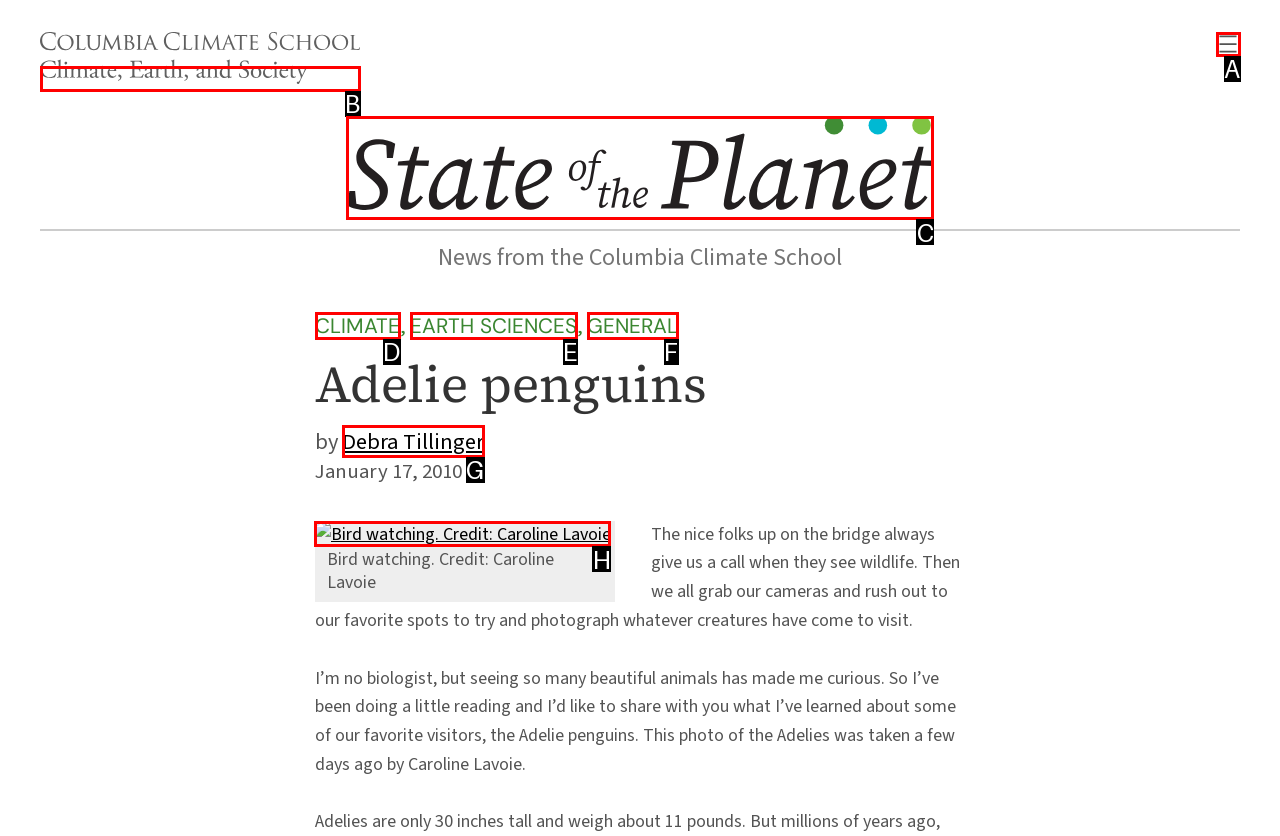To perform the task "Check the photo credit", which UI element's letter should you select? Provide the letter directly.

H